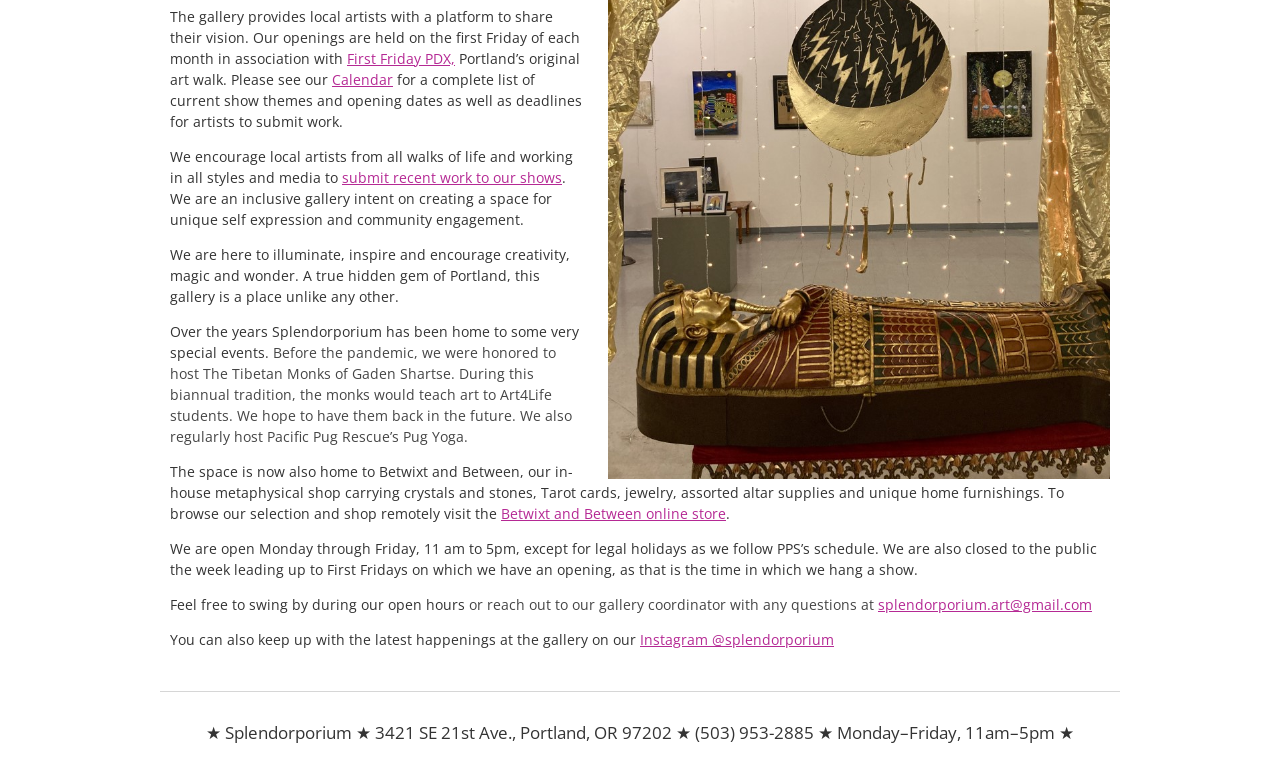Based on the element description, predict the bounding box coordinates (top-left x, top-left y, bottom-right x, bottom-right y) for the UI element in the screenshot: Calendar

[0.259, 0.091, 0.307, 0.115]